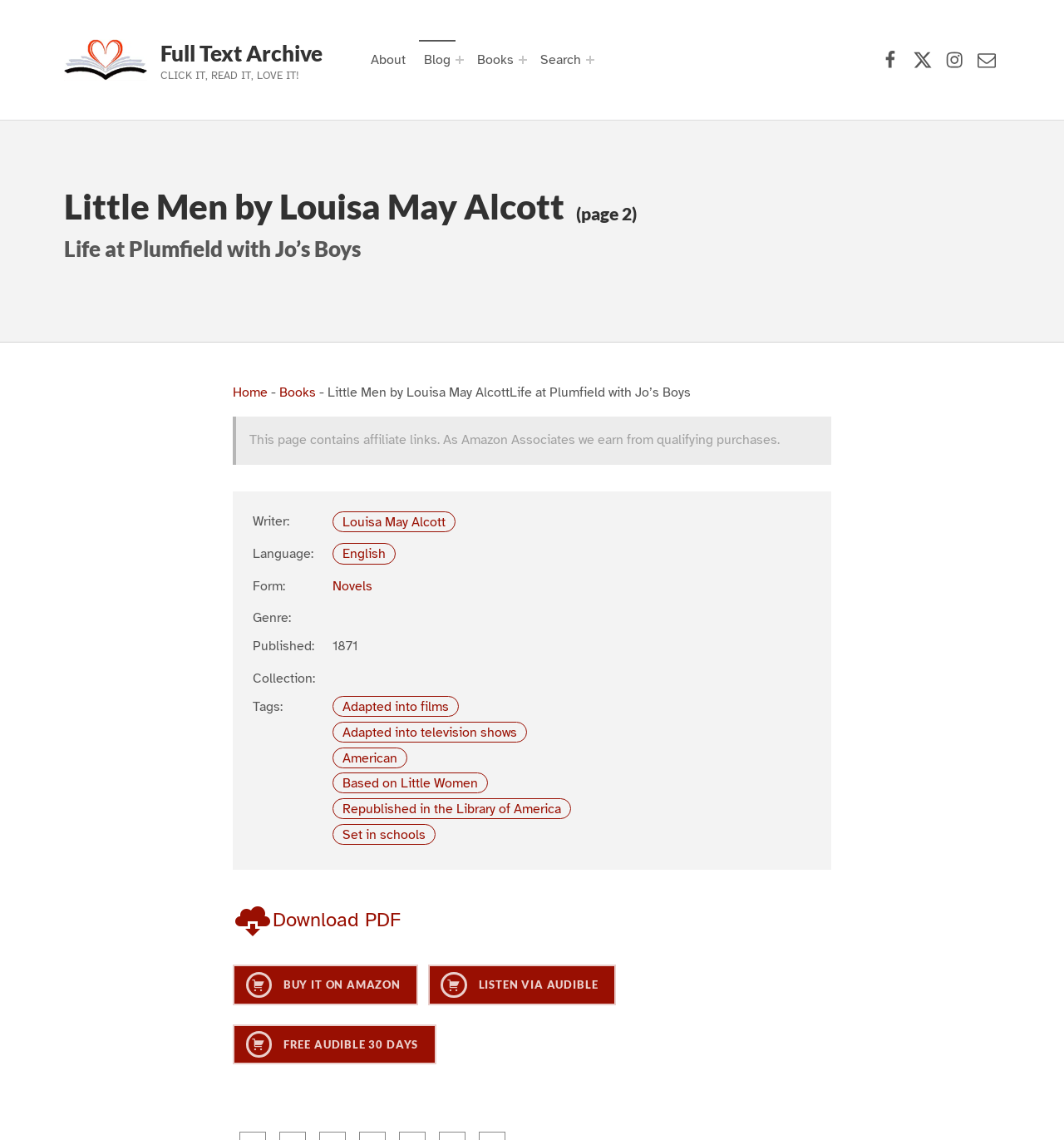Please give a concise answer to this question using a single word or phrase: 
How many social media links are available?

4